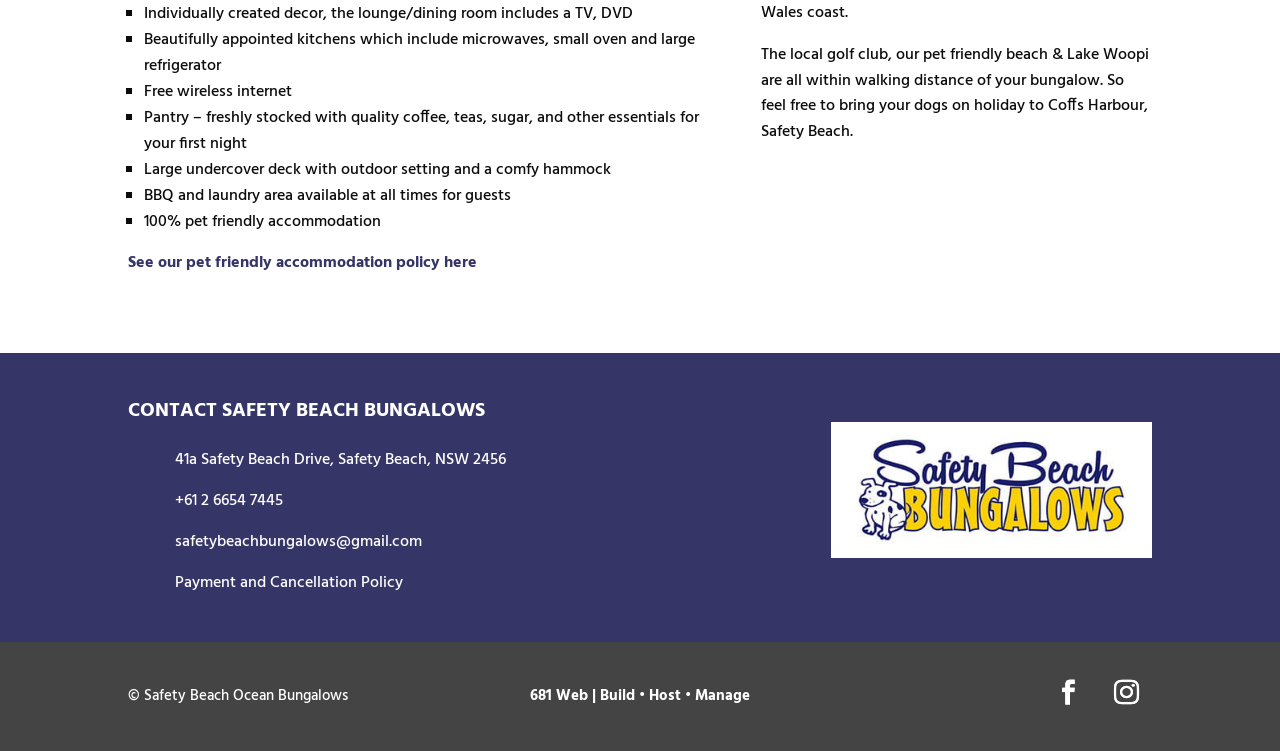Answer briefly with one word or phrase:
Is the accommodation pet-friendly?

Yes